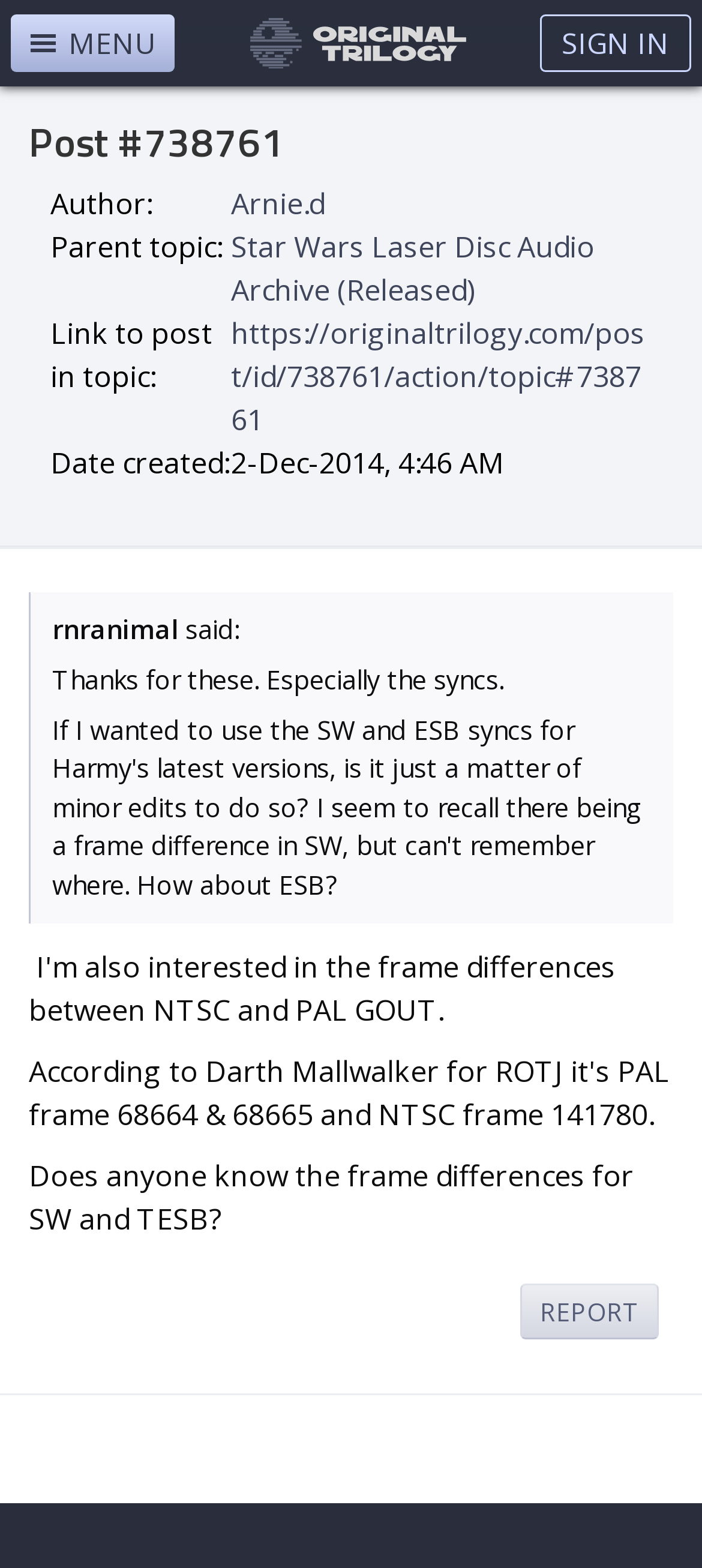Convey a detailed summary of the webpage, mentioning all key elements.

The webpage appears to be a forum post or discussion thread. At the top left corner, there is a menu icon represented by an SVG element, accompanied by the text "MENU". To the right of the menu icon, there is a logo image with a link to the website's homepage. On the top right corner, there is a "SIGN IN" link.

Below the top navigation bar, the main content area is divided into two sections. The top section is a header area that displays the title of the post, "Post #738761", in a large font size. Below the title, there is a description list that provides metadata about the post, including the author's name, "Arnie.d", the parent topic, "Star Wars Laser Disc Audio Archive (Released)", a link to the post in the topic, and the date created, "2-Dec-2014, 4:46 AM".

The main content area below the header section contains the post's content. The post appears to be a quote from another user, "rnranimal", who said "Thanks for these. Especially the syncs." Below the quote, there is a question from the original poster, "Does anyone know the frame differences for SW and TESB?". At the bottom right corner of the post, there is a "REPORT" link.